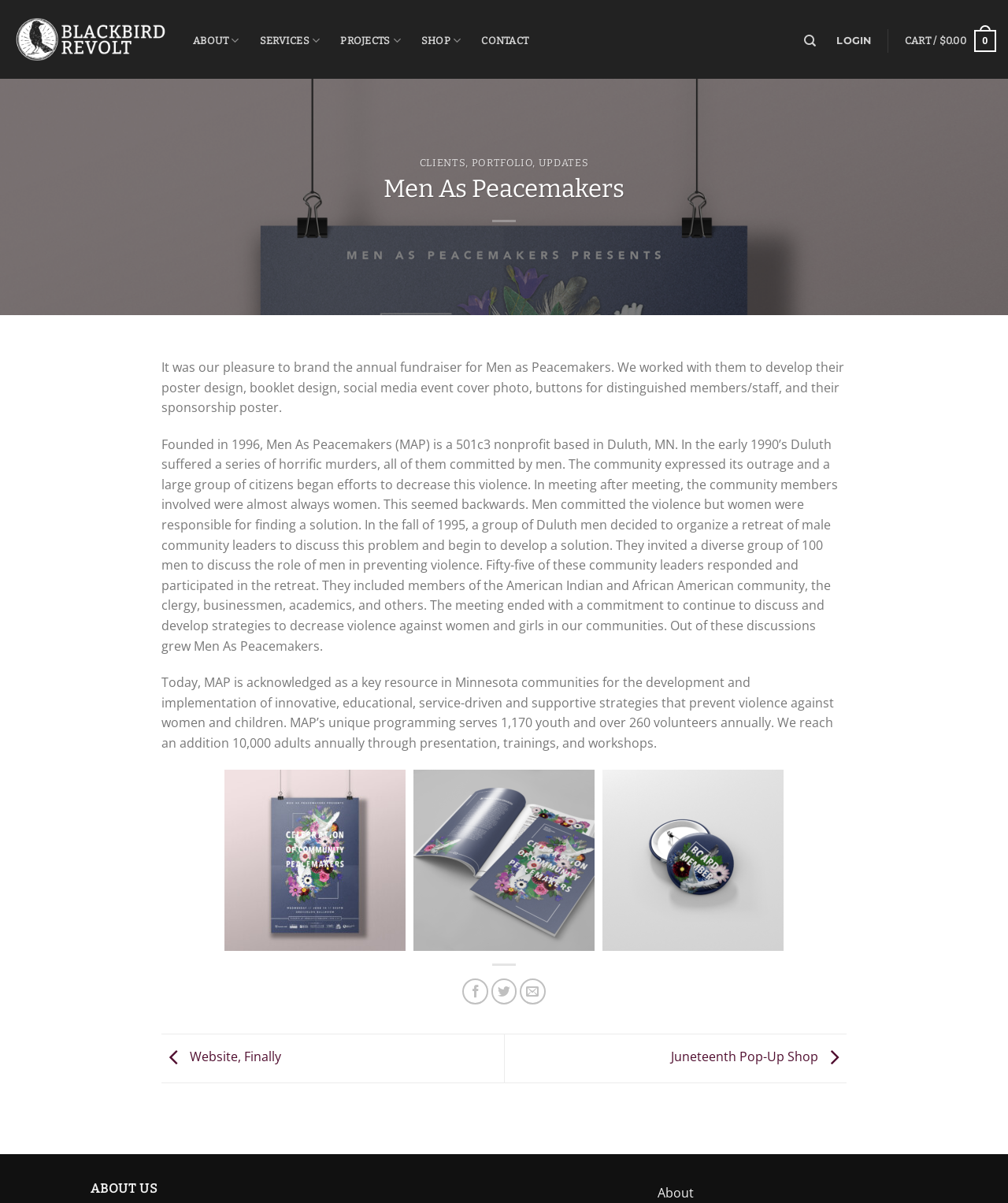How many youth does Men As Peacemakers serve annually?
From the image, respond with a single word or phrase.

1,170